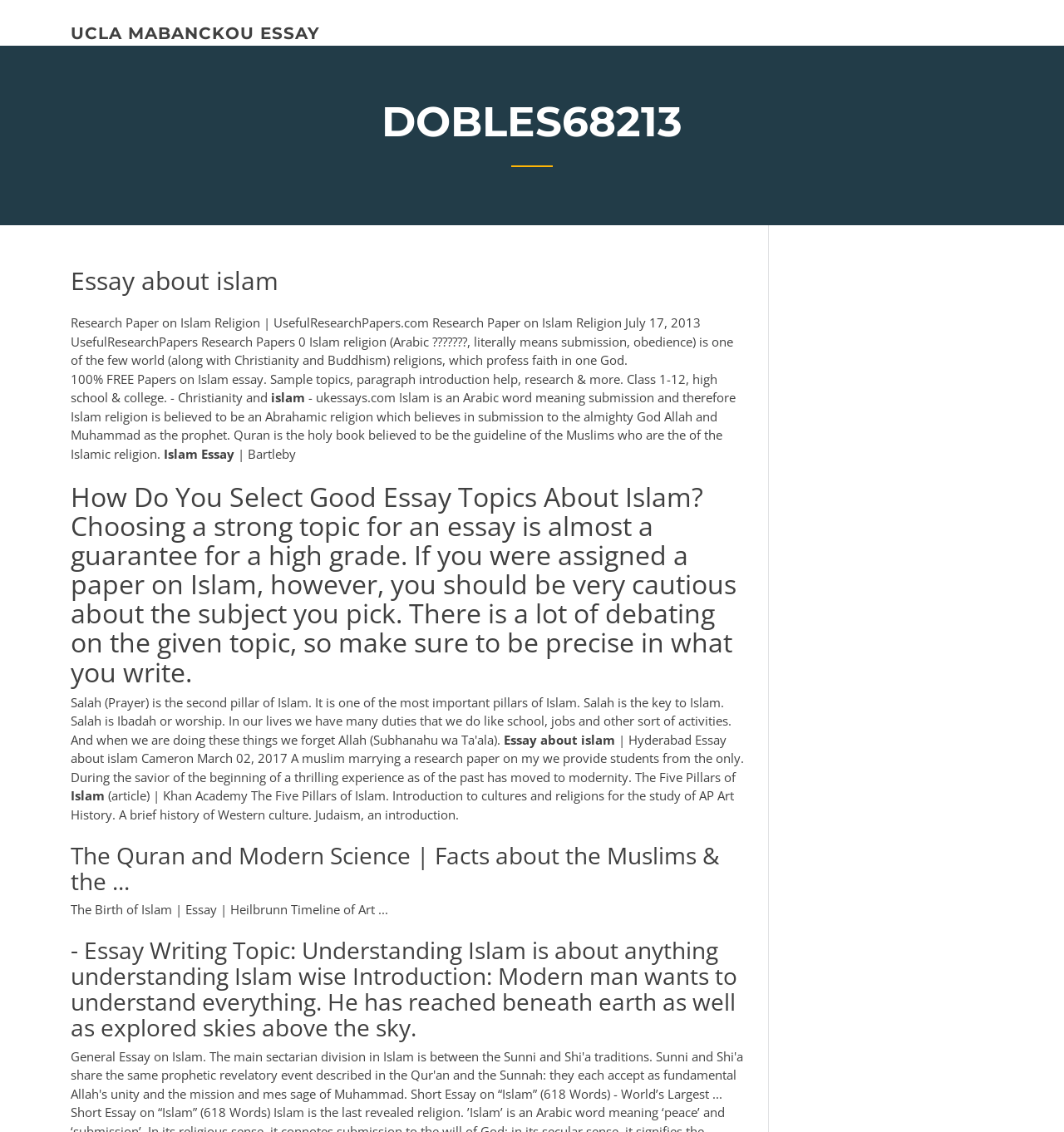Examine the screenshot and answer the question in as much detail as possible: What is the purpose of choosing a strong topic for an essay about Islam?

The webpage suggests that choosing a strong topic for an essay about Islam is almost a guarantee for a high grade, implying that the topic selection is crucial for academic success.